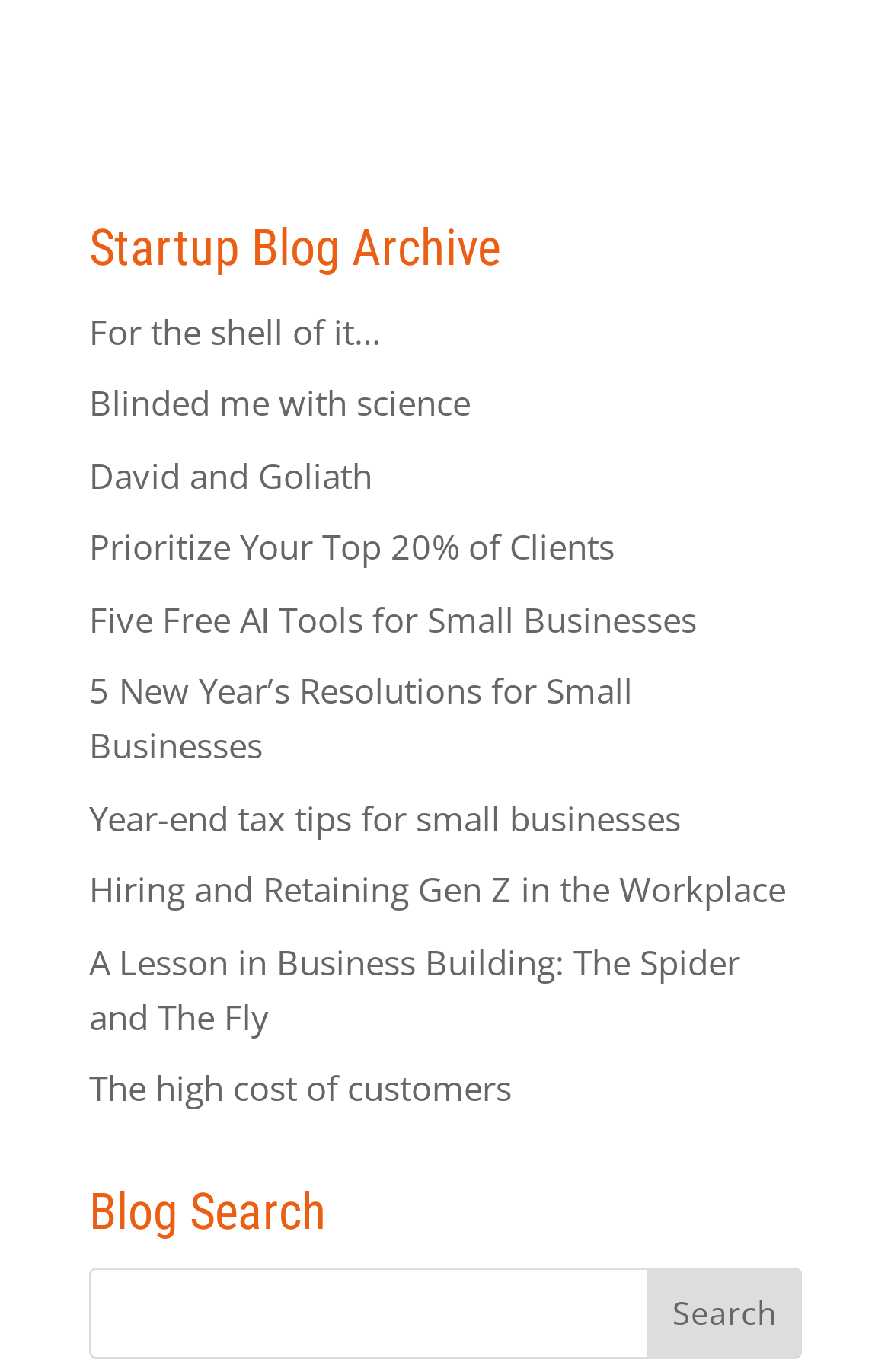What is the main topic of the webpage?
Respond with a short answer, either a single word or a phrase, based on the image.

Startup blog